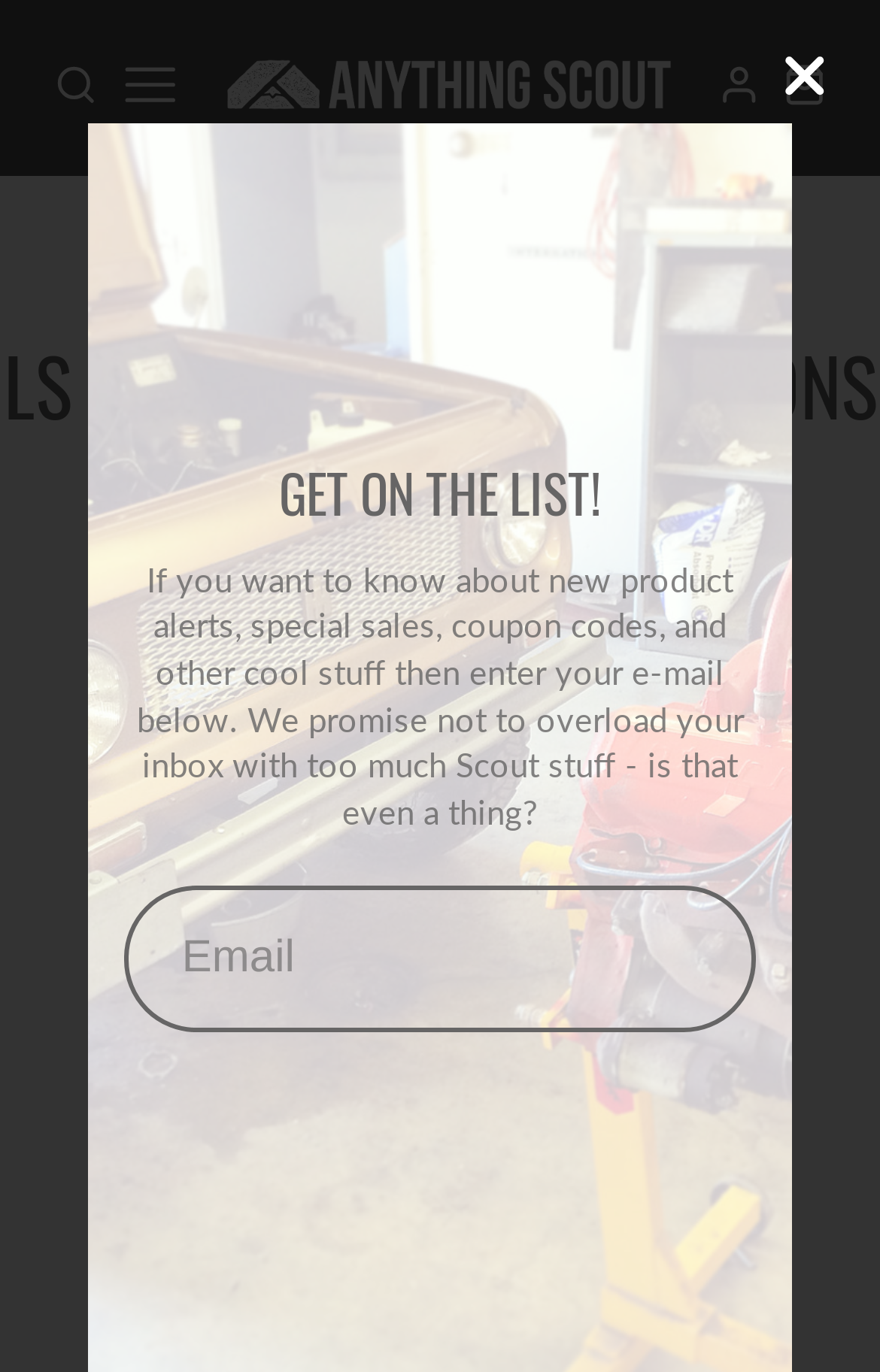What is the purpose of the email input field?
Utilize the information in the image to give a detailed answer to the question.

The email input field is located below a heading that says 'GET ON THE LIST!' and has a description that mentions receiving new product alerts, special sales, coupon codes, and other cool stuff. This suggests that the purpose of the email input field is to allow users to sign up for a newsletter or mailing list to receive these types of updates.